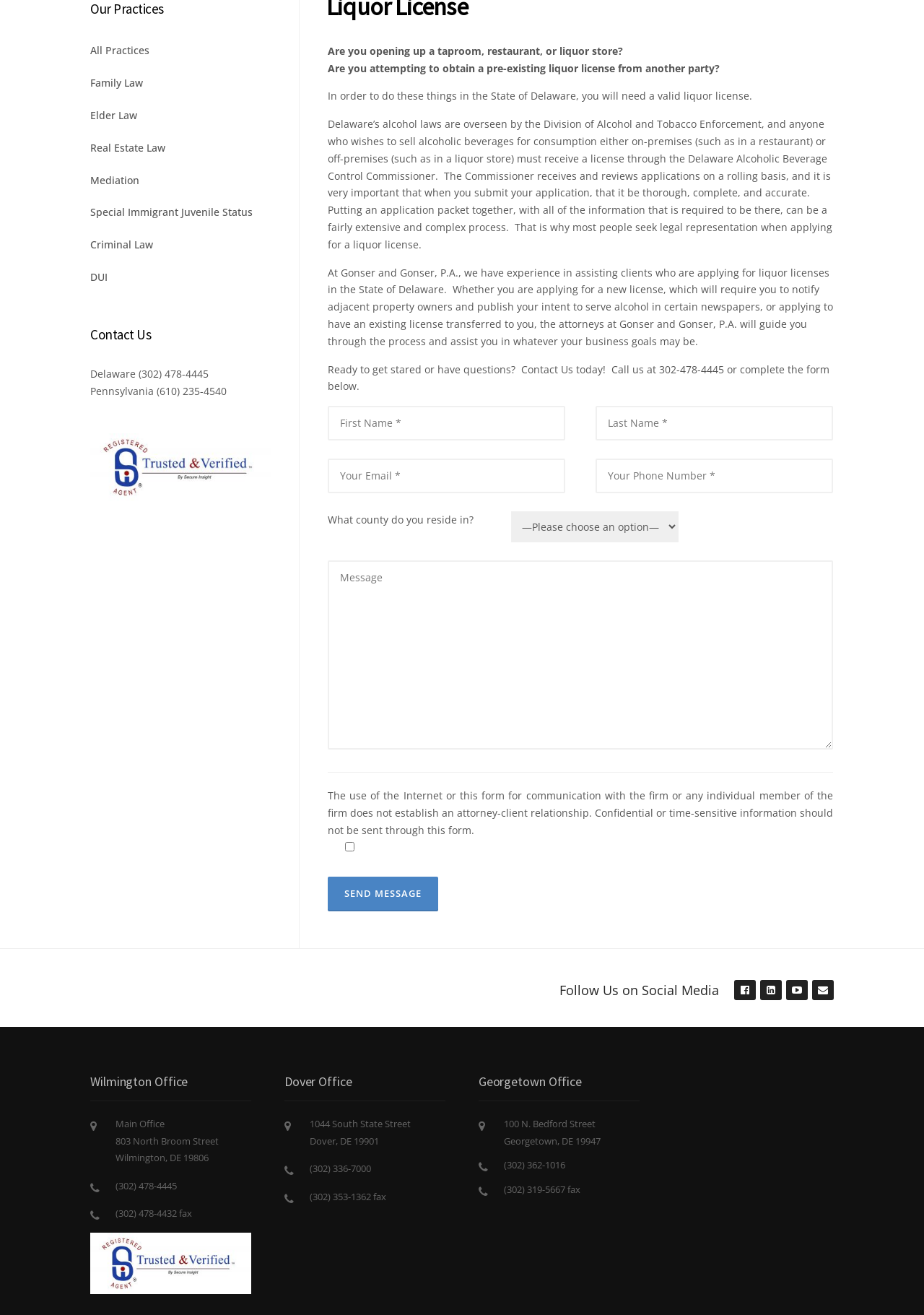Please predict the bounding box coordinates (top-left x, top-left y, bottom-right x, bottom-right y) for the UI element in the screenshot that fits the description: name="last-name" placeholder="Last Name *"

[0.645, 0.309, 0.902, 0.335]